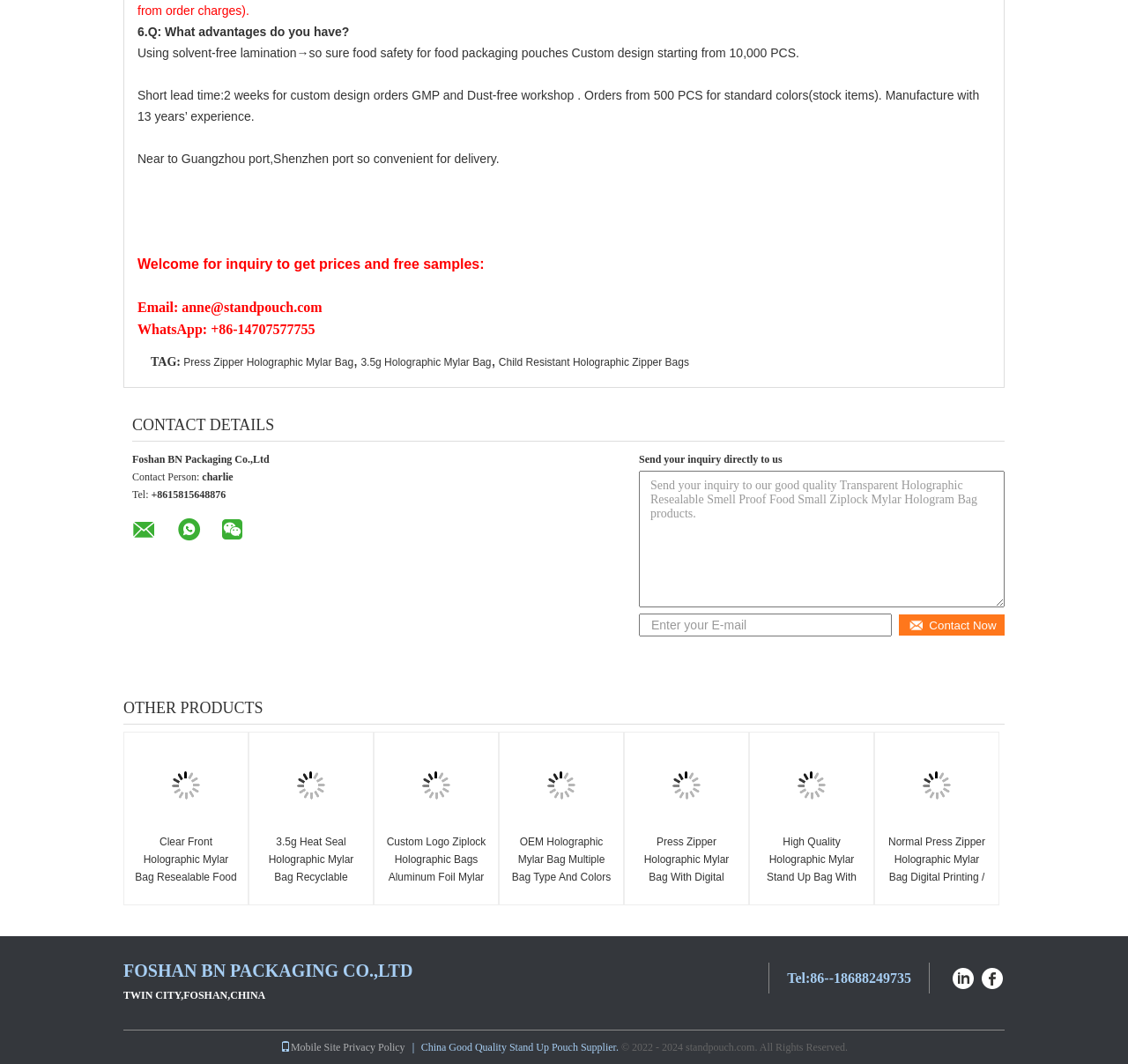What is the company name? Based on the screenshot, please respond with a single word or phrase.

Foshan BN Packaging Co.,Ltd